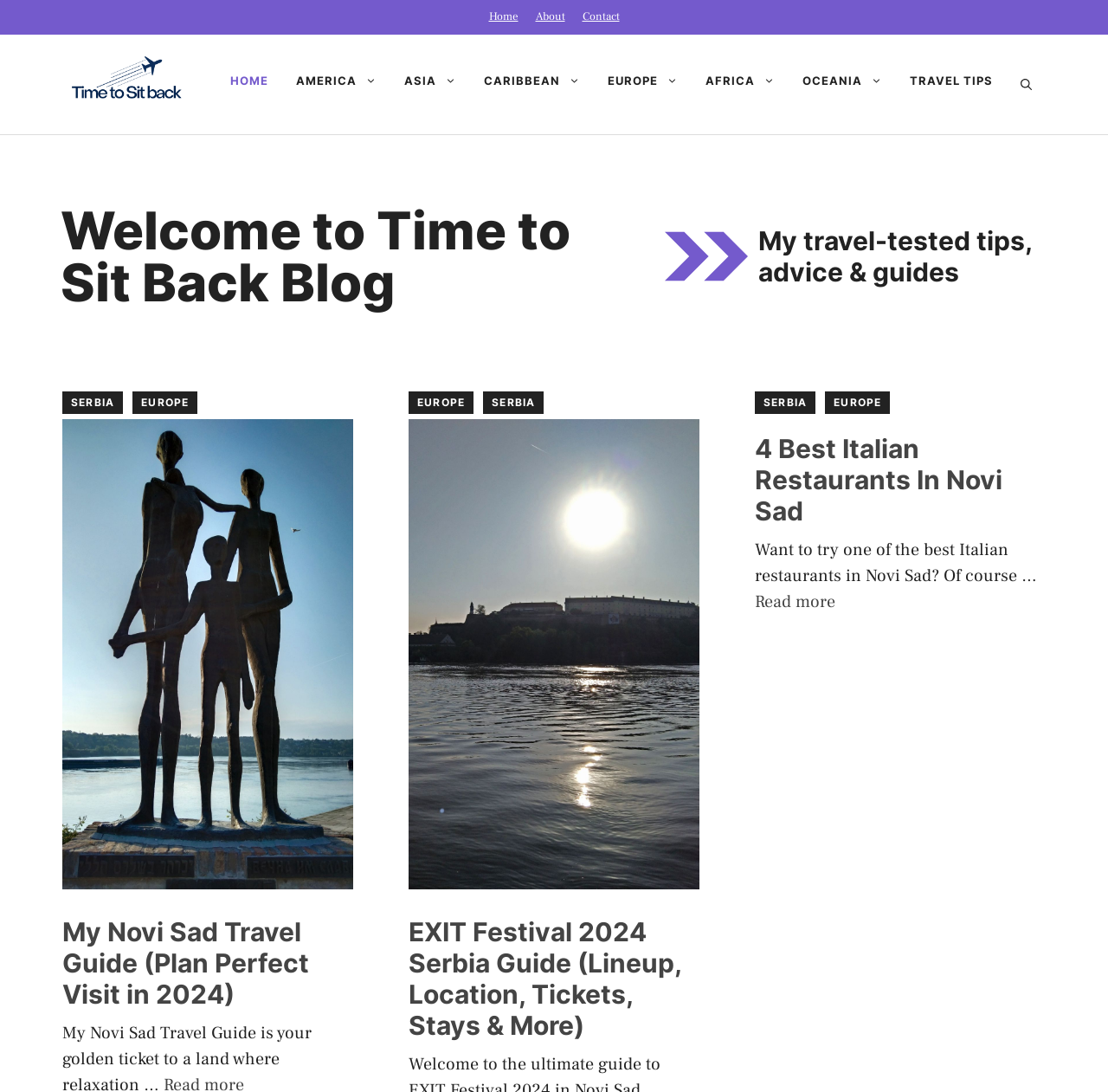Identify the main heading from the webpage and provide its text content.

Welcome to Time to Sit Back Blog